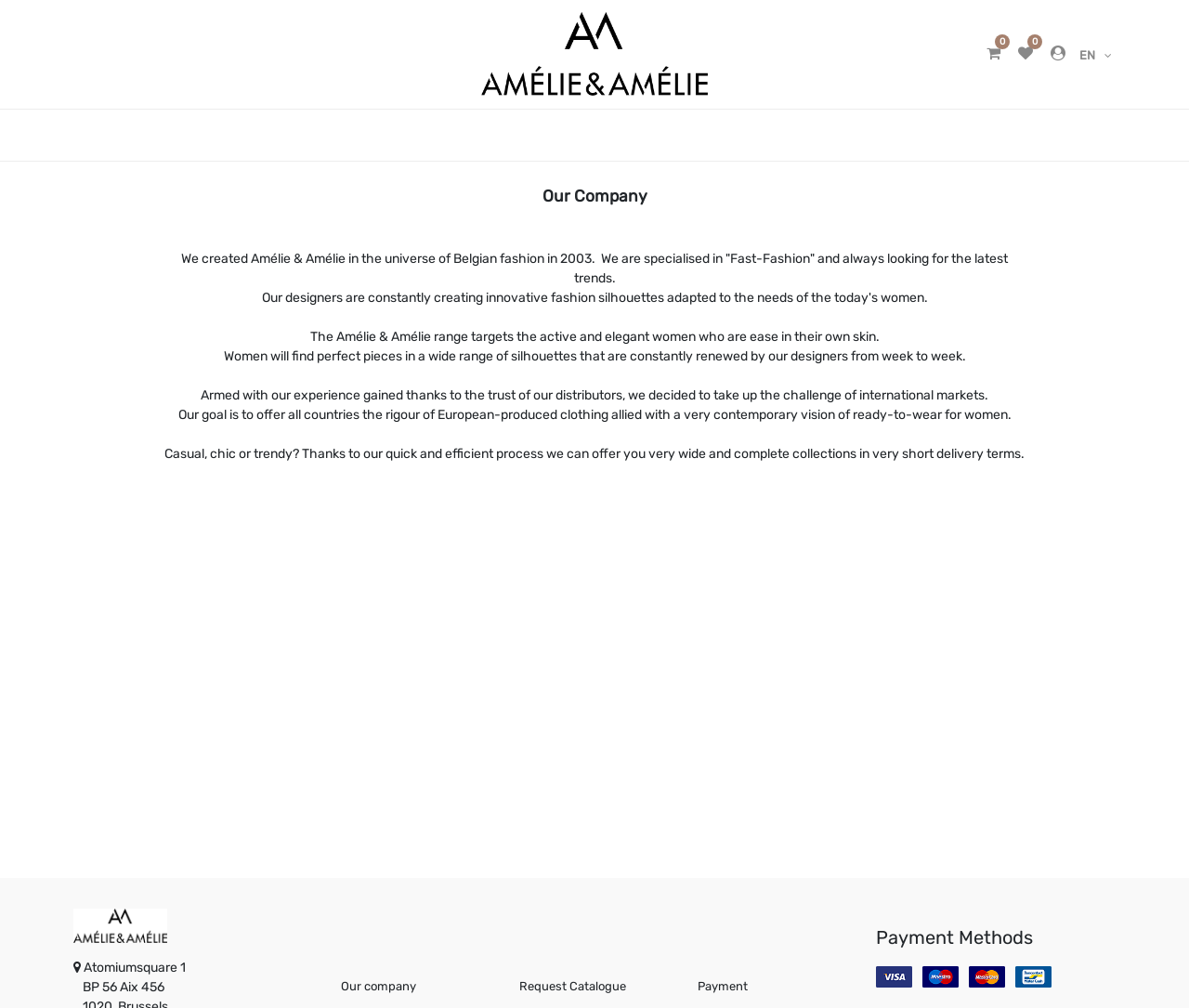Please provide a one-word or phrase answer to the question: 
What payment methods are accepted?

VISA, Maestro, MasterCard, Bancontact